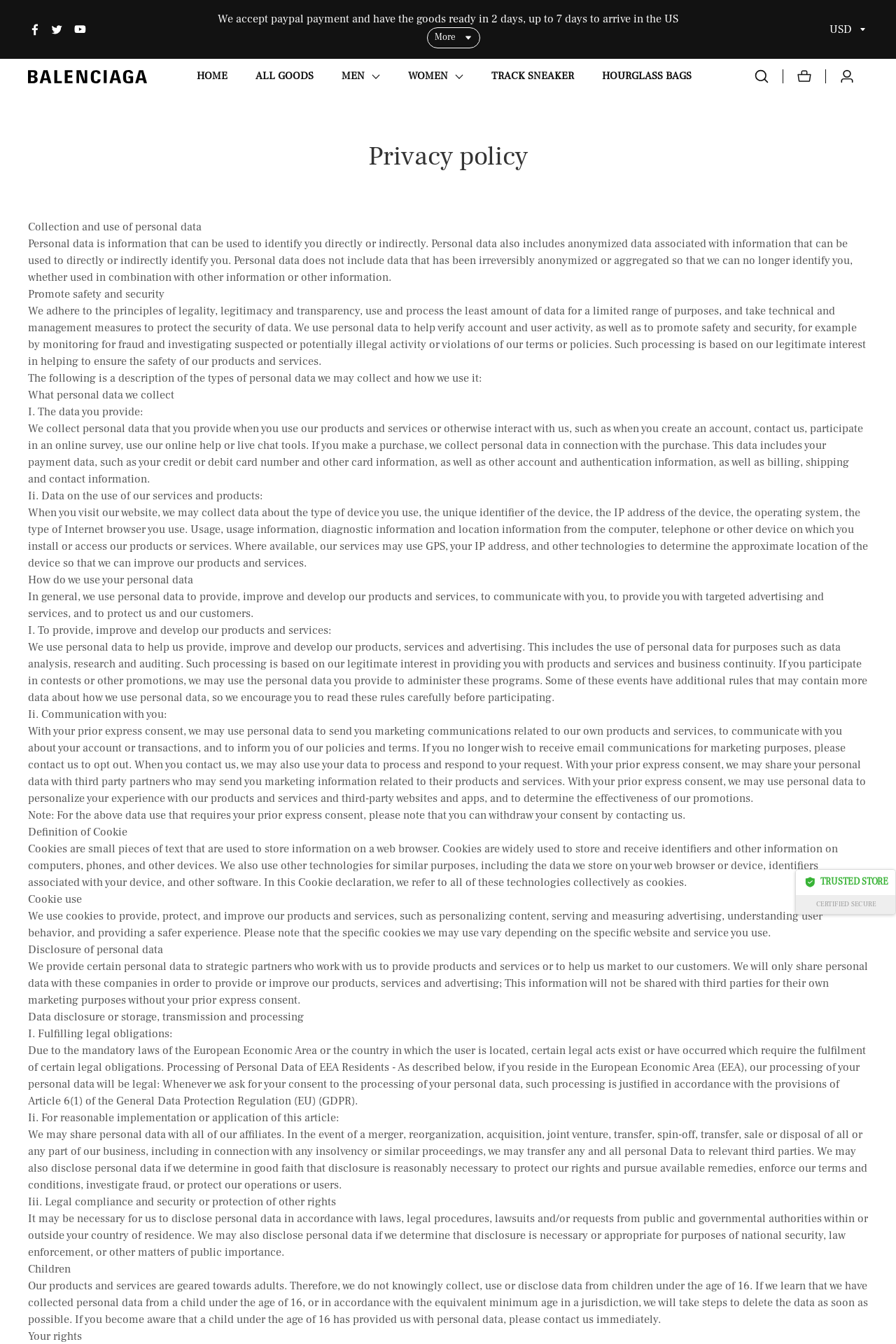Please specify the bounding box coordinates of the region to click in order to perform the following instruction: "Click the 'ALL GOODS' link".

[0.285, 0.044, 0.35, 0.071]